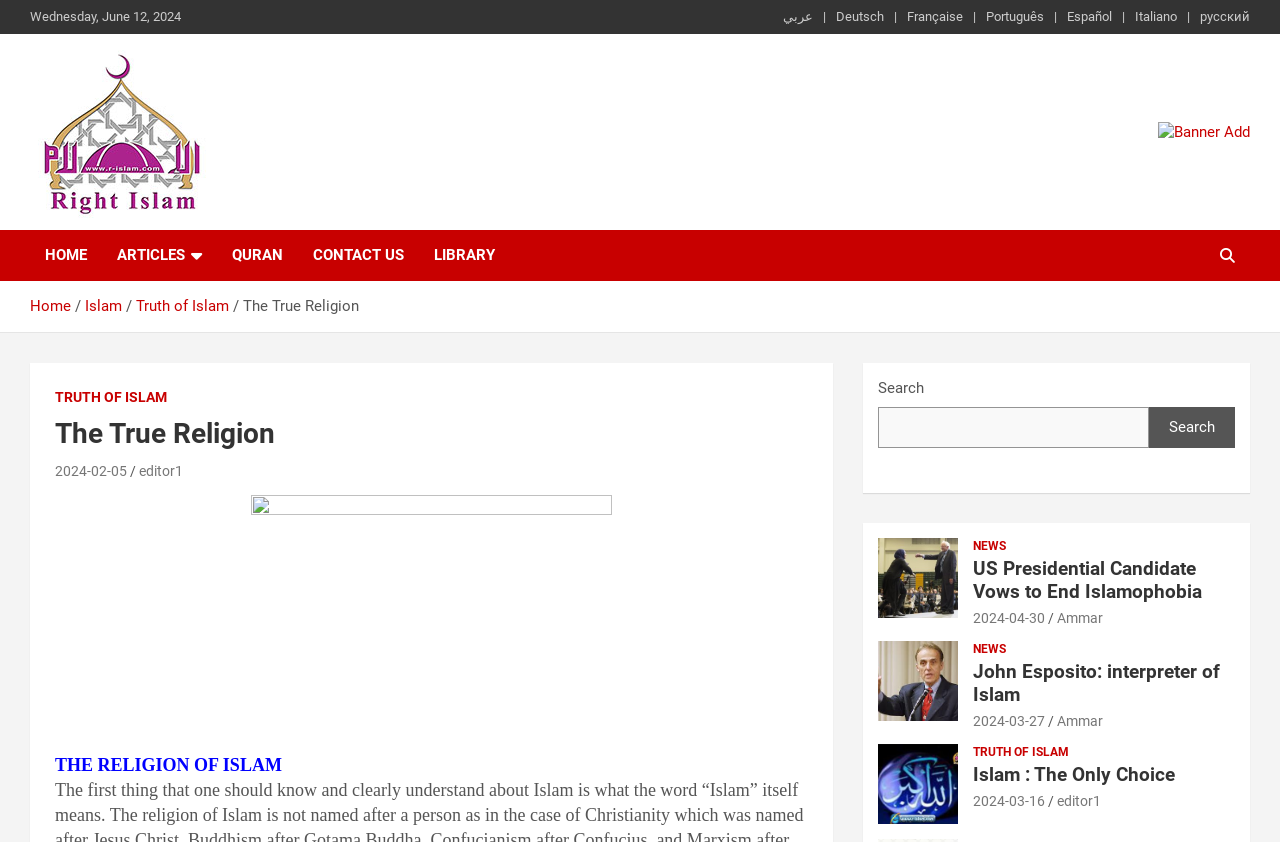Please locate the bounding box coordinates of the element that needs to be clicked to achieve the following instruction: "contact us". The coordinates should be four float numbers between 0 and 1, i.e., [left, top, right, bottom].

[0.233, 0.273, 0.327, 0.334]